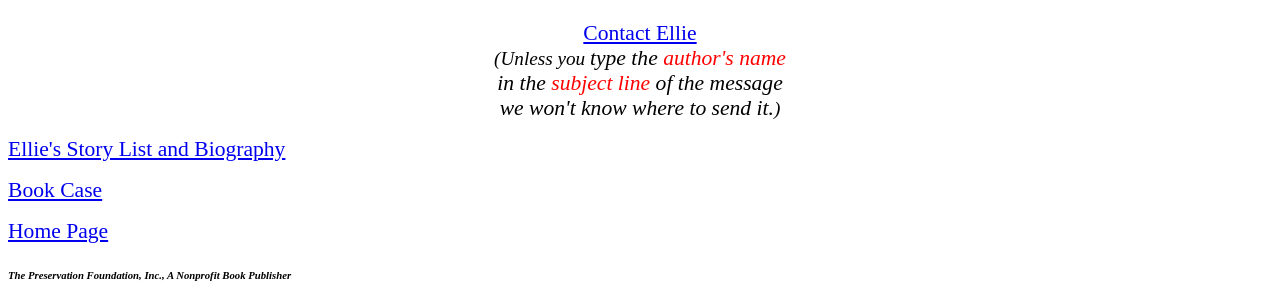Please answer the following question as detailed as possible based on the image: 
What is the name of the webpage's story list?

The answer can be found by looking at the link elements at the top of the webpage, which include a link to 'Ellie's Story List and Biography', suggesting that Ellie's Story List is a section of the webpage.